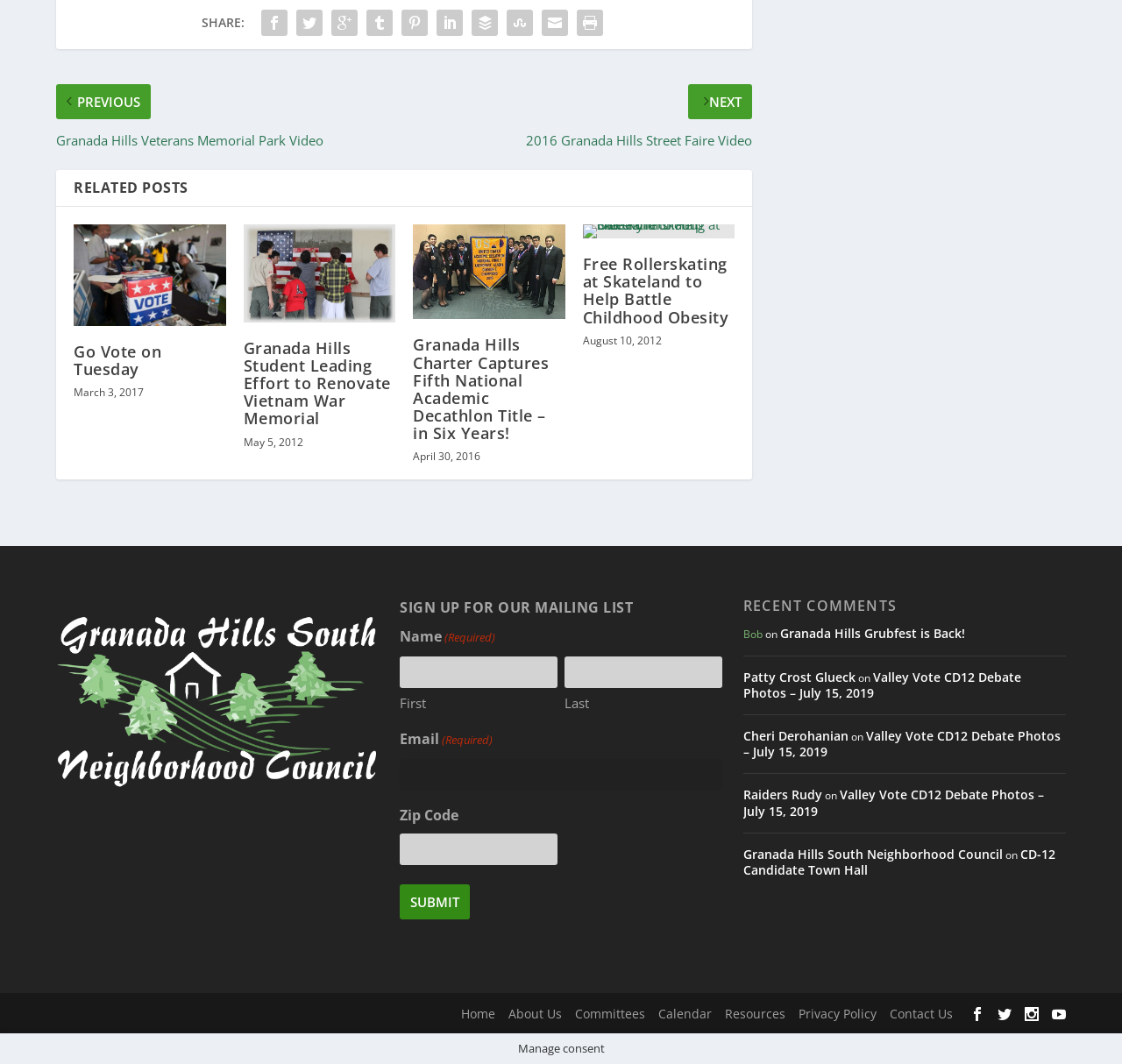Using the format (top-left x, top-left y, bottom-right x, bottom-right y), provide the bounding box coordinates for the described UI element. All values should be floating point numbers between 0 and 1: The Company

None